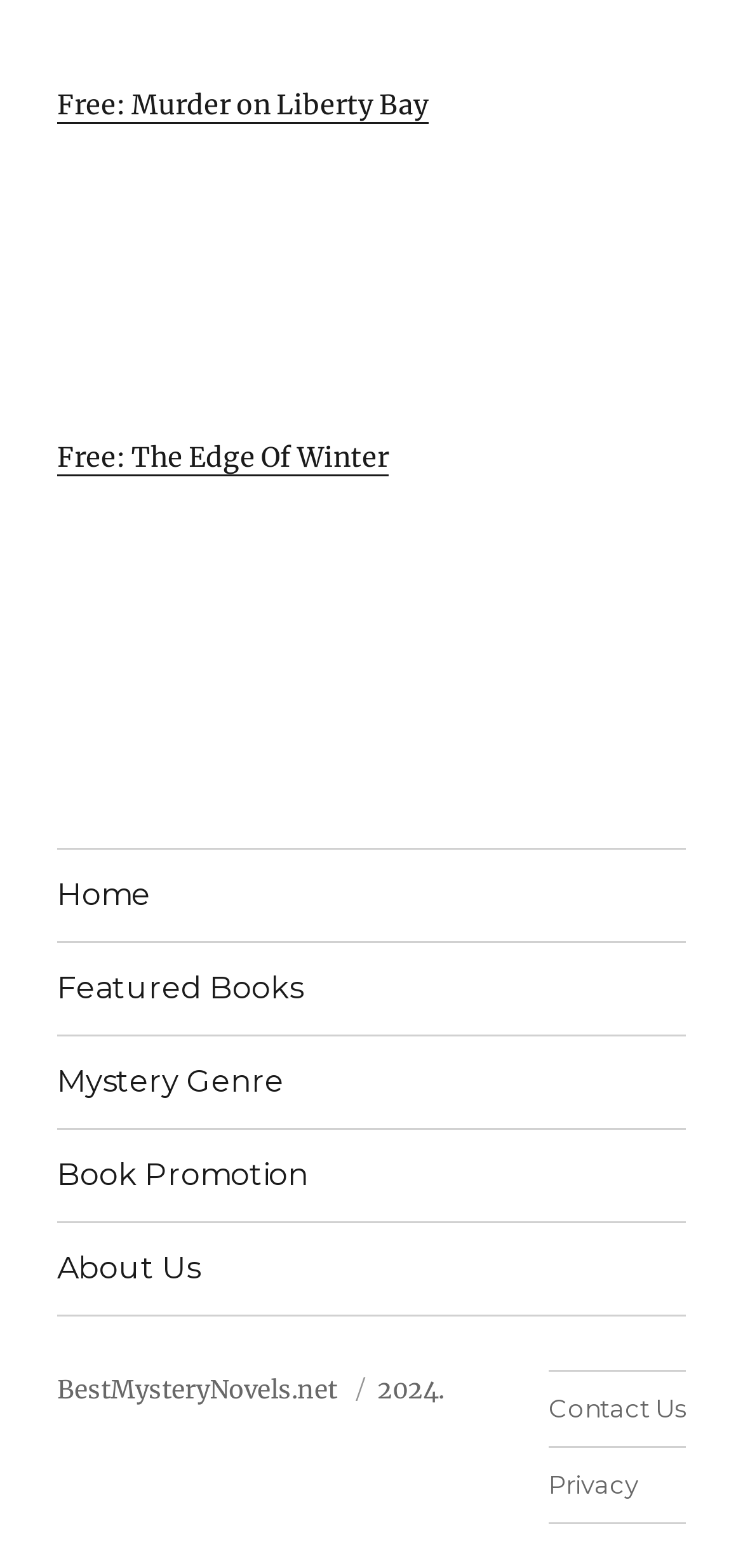What is the year mentioned at the bottom of the page?
Refer to the image and respond with a one-word or short-phrase answer.

2024